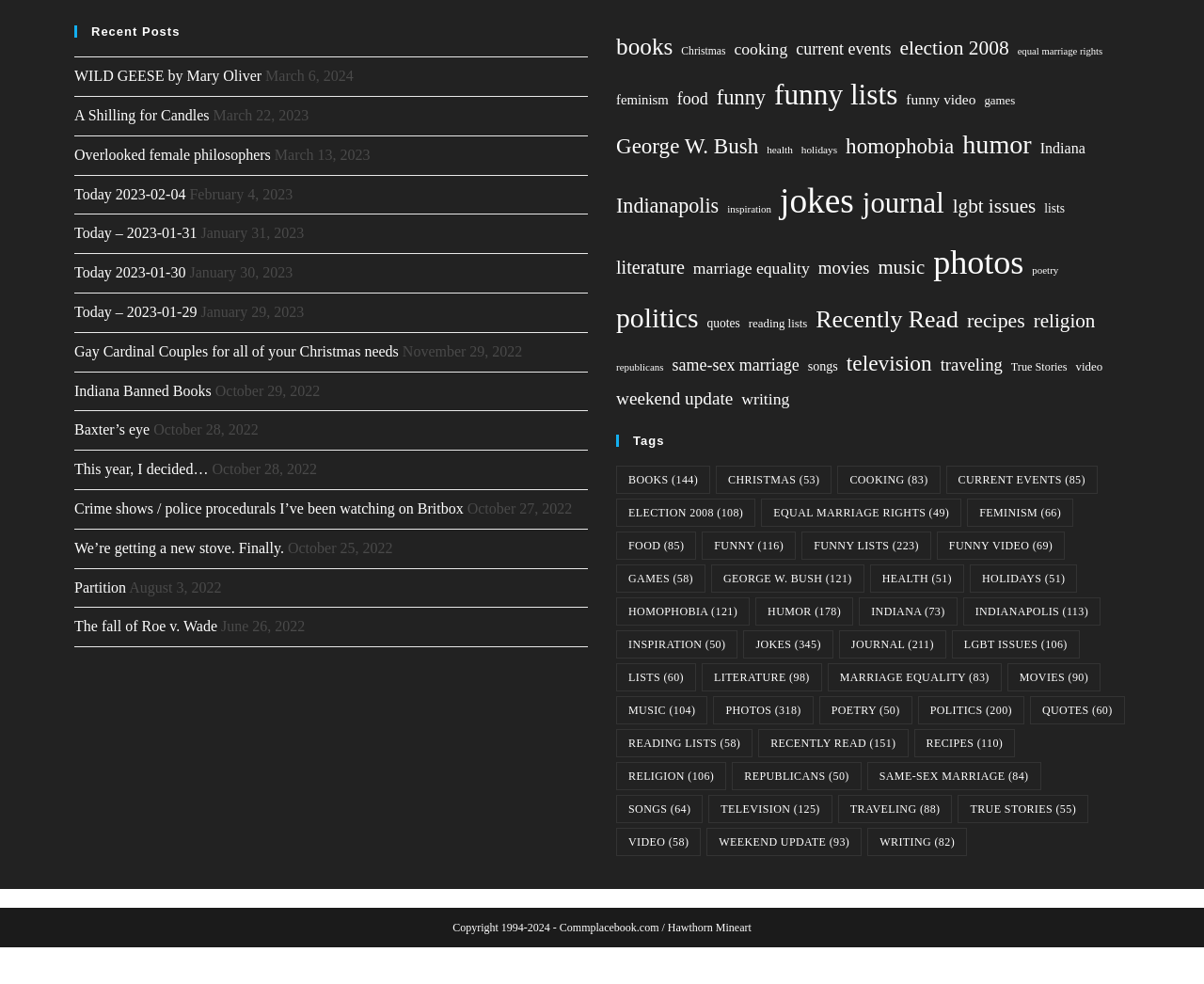Please identify the coordinates of the bounding box that should be clicked to fulfill this instruction: "Check 'Recently Read' list".

[0.678, 0.303, 0.796, 0.347]